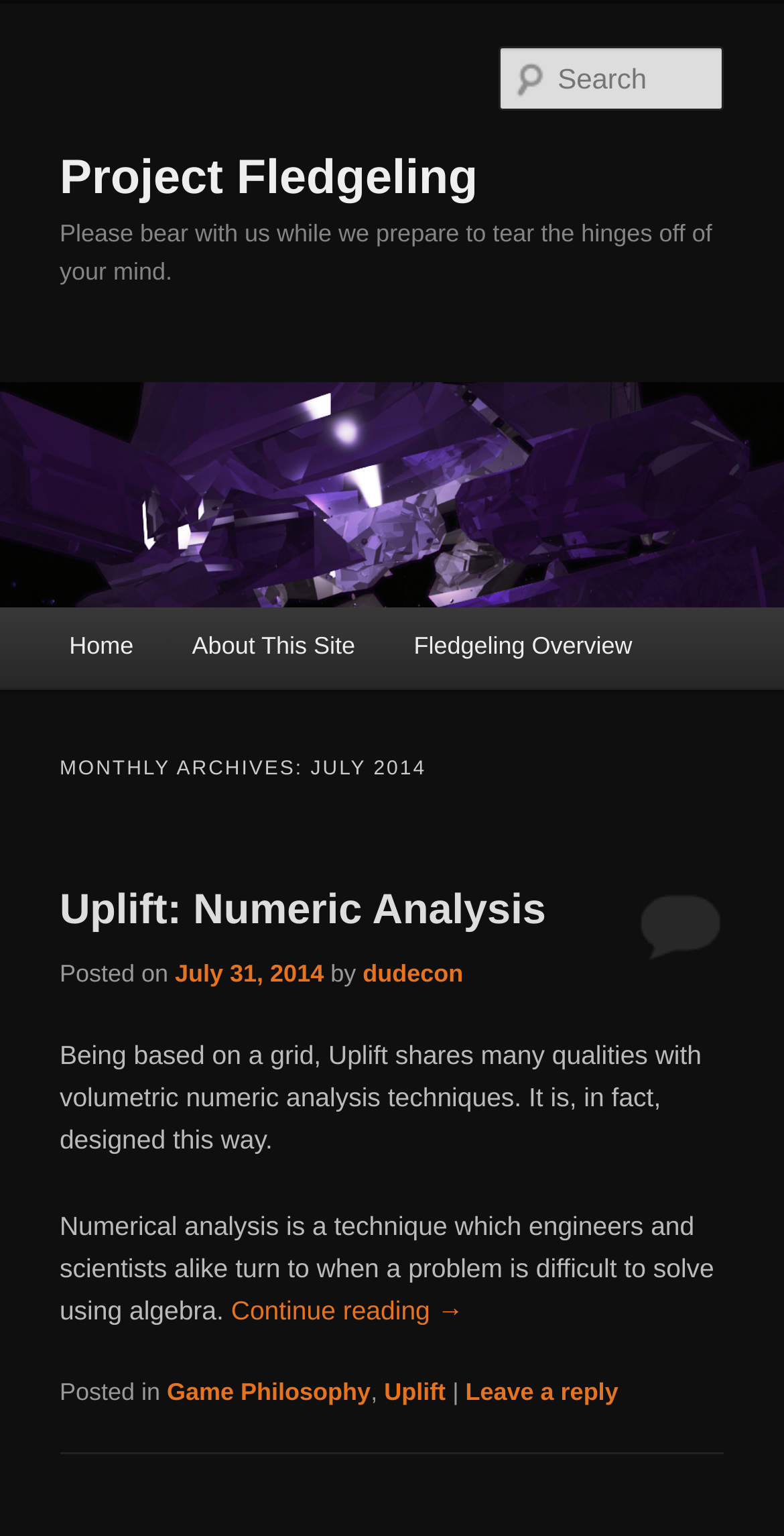What is the date of the article?
Can you offer a detailed and complete answer to this question?

The date of the article can be found in the link element with the text 'July 31, 2014' which is located in the main content area of the webpage, below the title of the article.